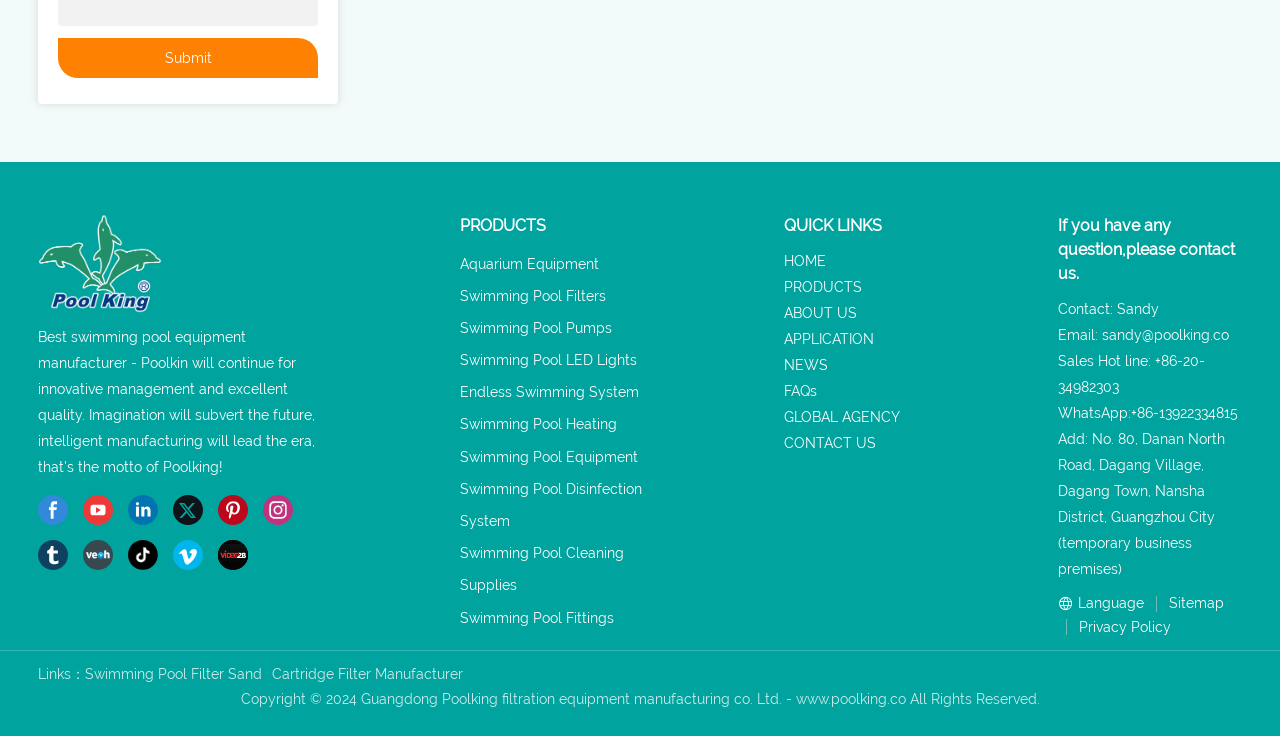Respond to the following question using a concise word or phrase: 
What are the social media platforms listed on the webpage?

facebook, youtube, linkedin, twitter, pinterest, instagram, tumblr, veoh, tiktok, vimeo, video2b